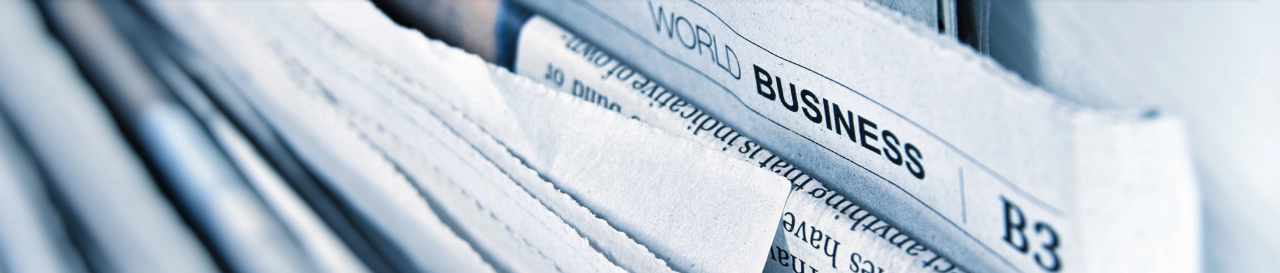What is the aesthetic created by the muted colors of the papers?
Carefully analyze the image and provide a detailed answer to the question.

The caption describes the muted colors of the papers as creating a clean, professional aesthetic, which suggests that the overall visual effect is one of simplicity and sophistication.